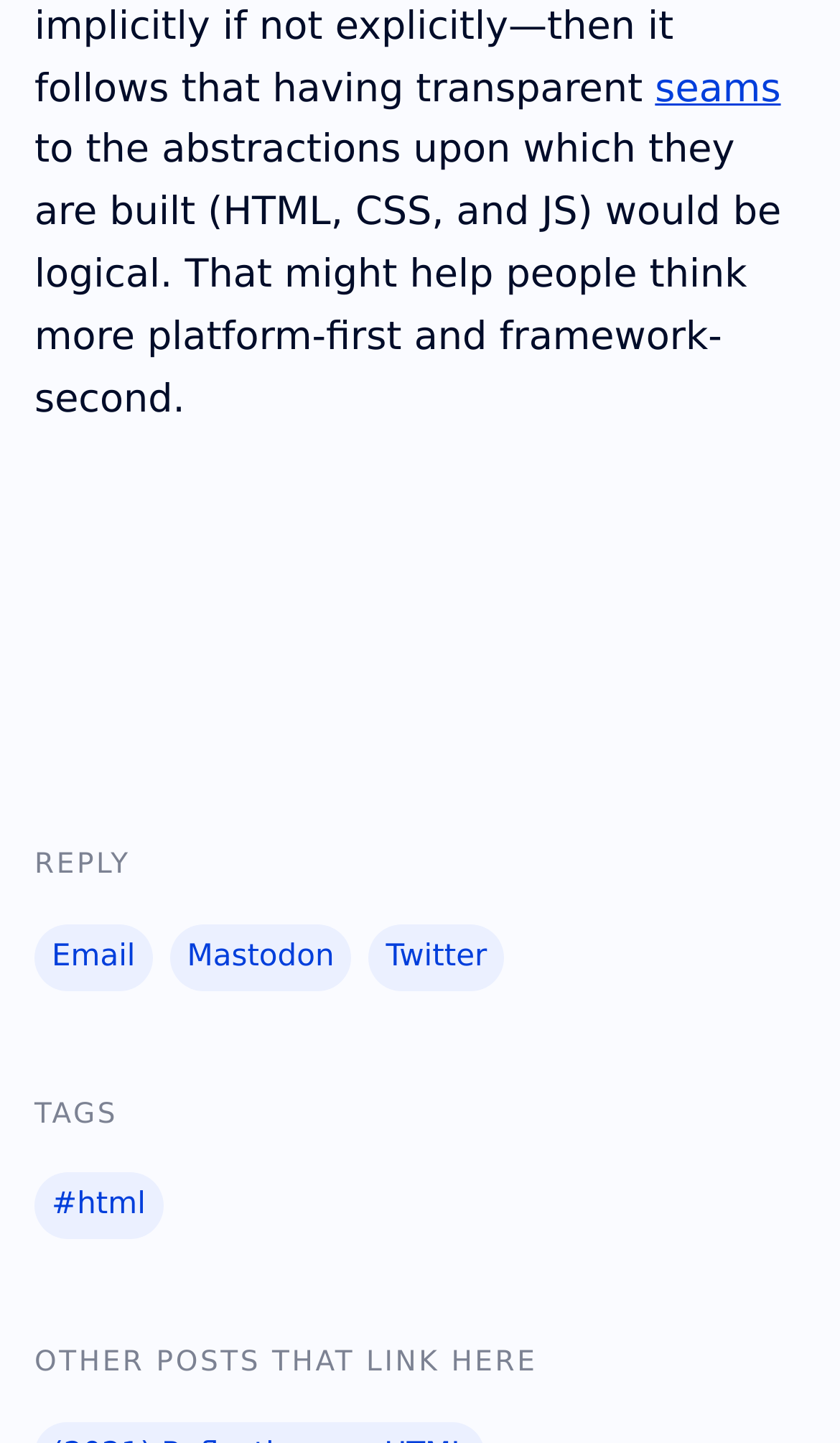Please provide a detailed answer to the question below based on the screenshot: 
What is the category of the tag '#html'?

The tag '#html' is categorized under 'TAGS' as it is listed below the 'TAGS' heading.